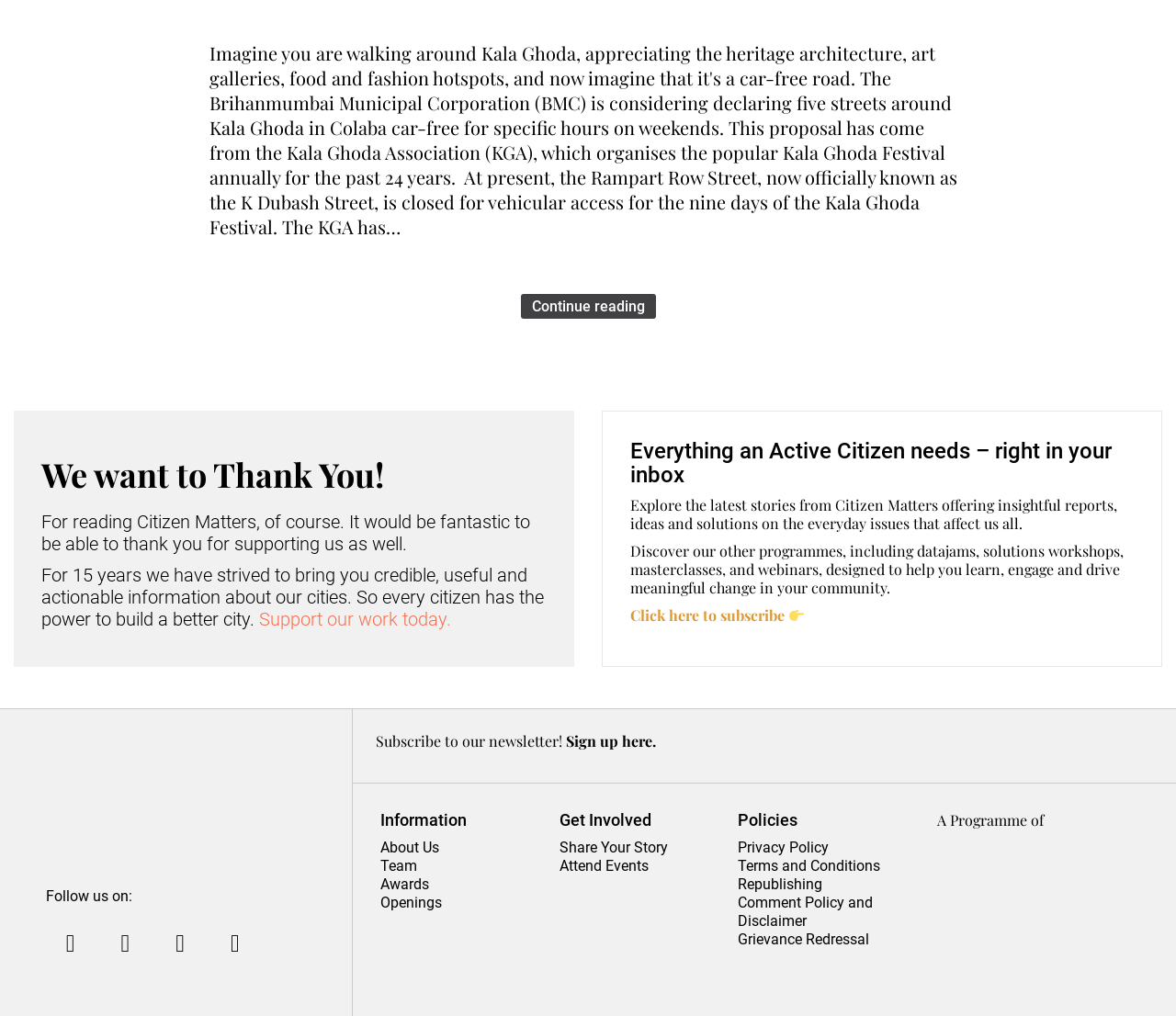Please find the bounding box coordinates of the element's region to be clicked to carry out this instruction: "Learn more about the team".

[0.324, 0.844, 0.355, 0.861]